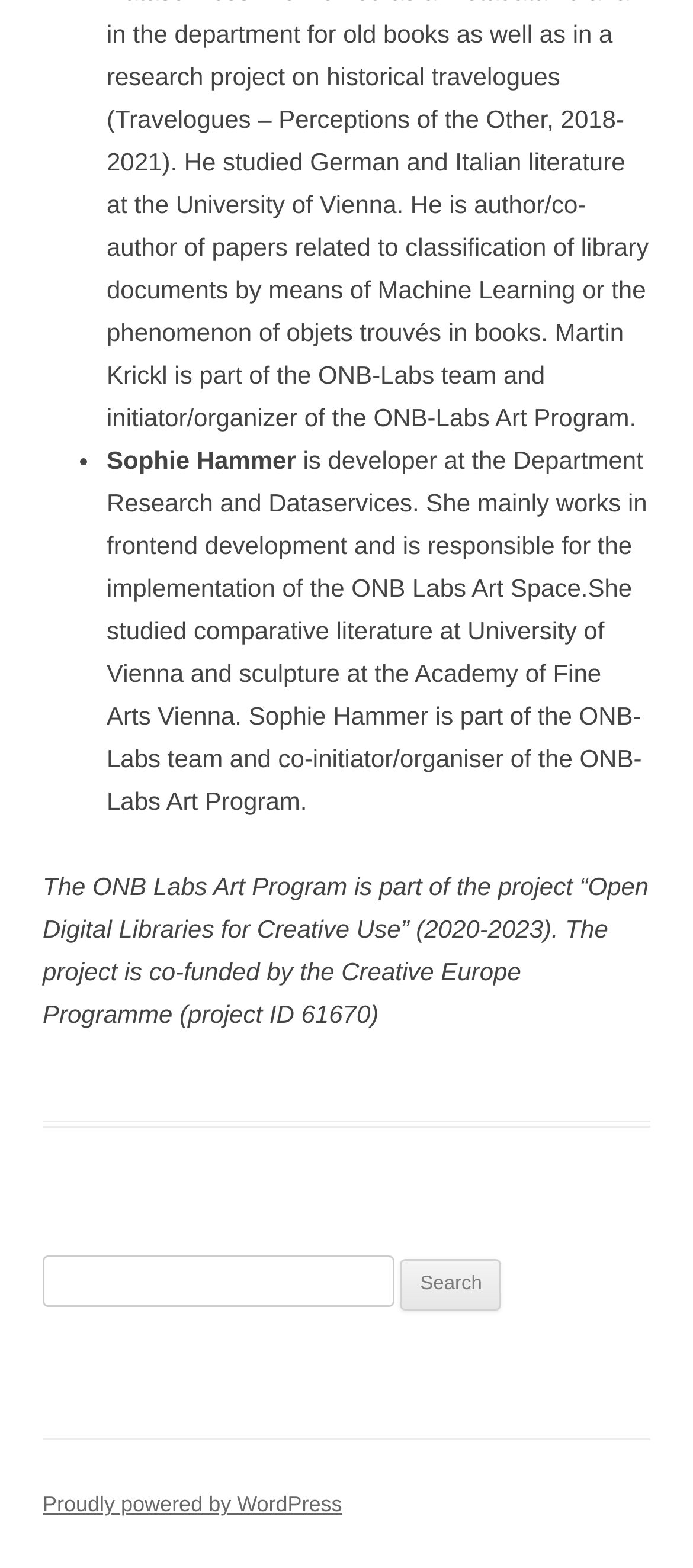What is the name of the program Sophie Hammer is part of?
Please provide a comprehensive and detailed answer to the question.

The answer can be found in the StaticText element with the text 'Sophie Hammer is part of the ONB-Labs team and co-initiator/organiser of the ONB-Labs Art Program.'